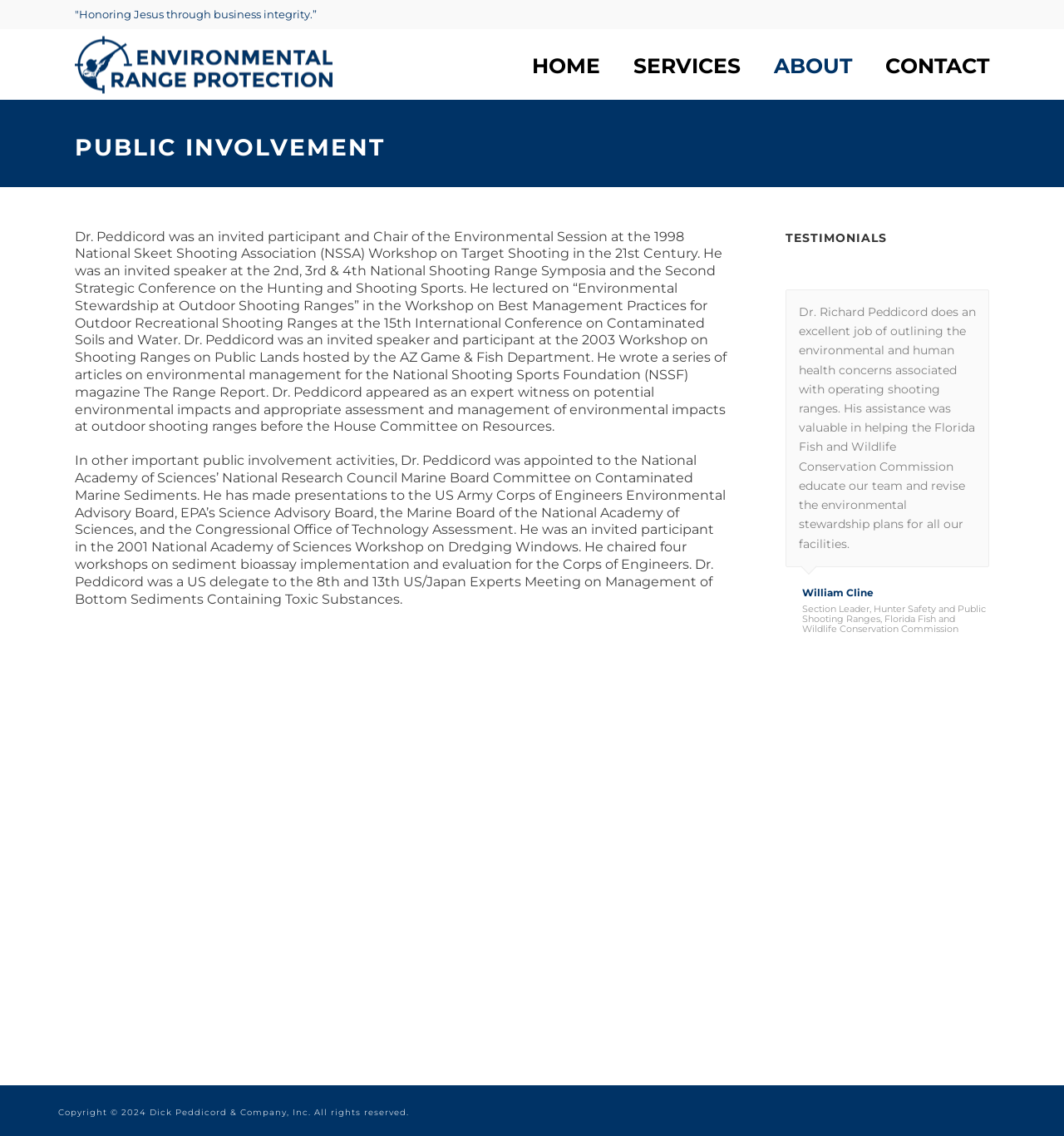Locate the coordinates of the bounding box for the clickable region that fulfills this instruction: "Click SERVICES".

[0.58, 0.026, 0.712, 0.088]